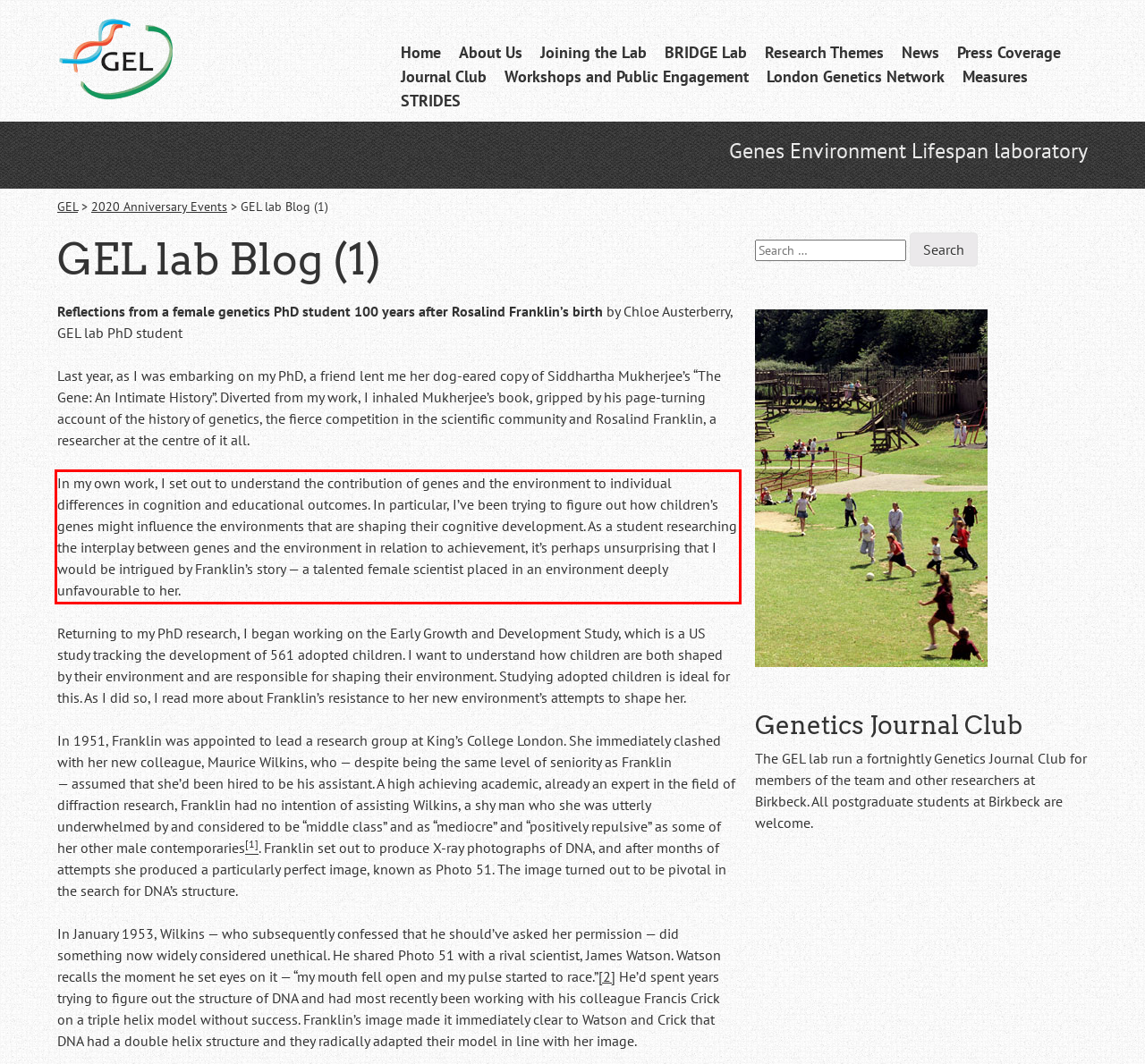You are given a webpage screenshot with a red bounding box around a UI element. Extract and generate the text inside this red bounding box.

In my own work, I set out to understand the contribution of genes and the environment to individual differences in cognition and educational outcomes. In particular, I’ve been trying to figure out how children’s genes might influence the environments that are shaping their cognitive development. As a student researching the interplay between genes and the environment in relation to achievement, it’s perhaps unsurprising that I would be intrigued by Franklin’s story — a talented female scientist placed in an environment deeply unfavourable to her.